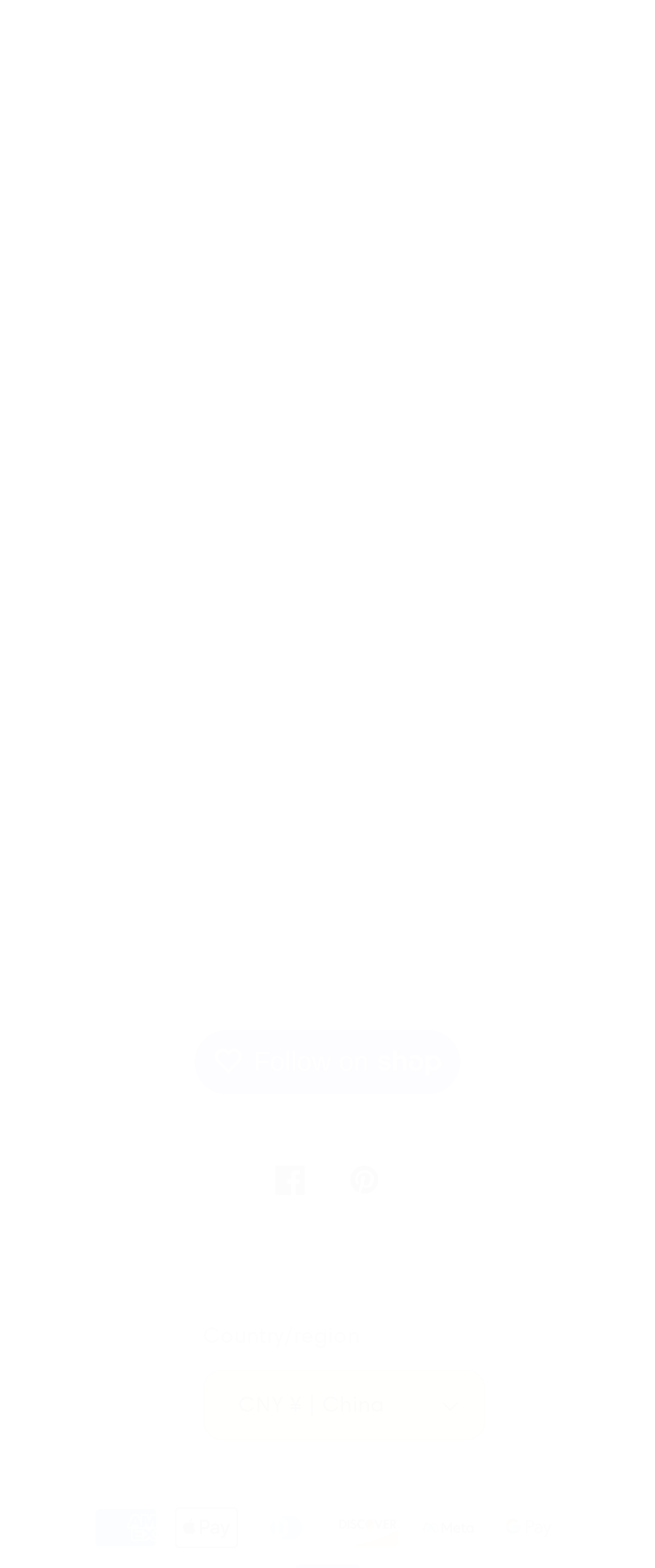Identify the coordinates of the bounding box for the element that must be clicked to accomplish the instruction: "View payment options".

[0.144, 0.961, 0.856, 0.987]